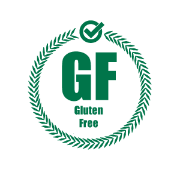Create an elaborate description of the image, covering every aspect.

The image displays a green logo indicating that a product is gluten-free. It features a circular design adorned with a laurel wreath pattern, symbolizing quality and assurance. At the center, the bold letters "GF" stand out prominently, accompanied by the words "Gluten Free" in a smaller font below. A checkmark above the letters adds an element of validation, conveying trustworthiness in the gluten-free claim. This symbol is often used on packaging and promotional materials to assure consumers that the product meets gluten-free standards, appealing particularly to those with gluten sensitivities or celiac disease.